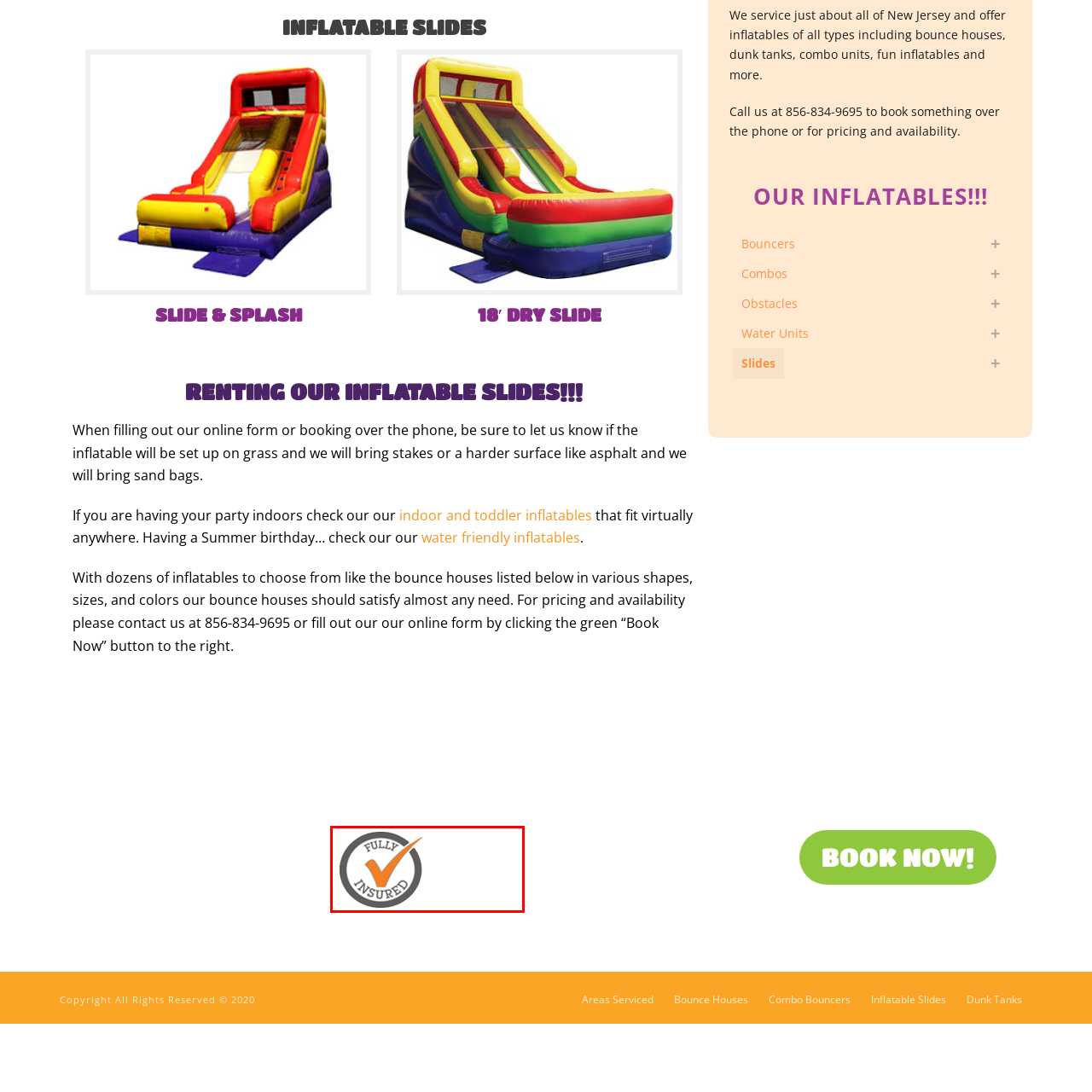View the area enclosed by the red box, What is the shape of the background? Respond using one word or phrase.

circular